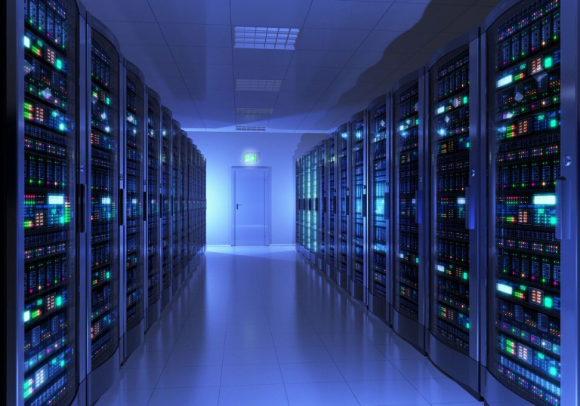Give a one-word or one-phrase response to the question: 
What is the purpose of the LED indicators on the server racks?

To show server status